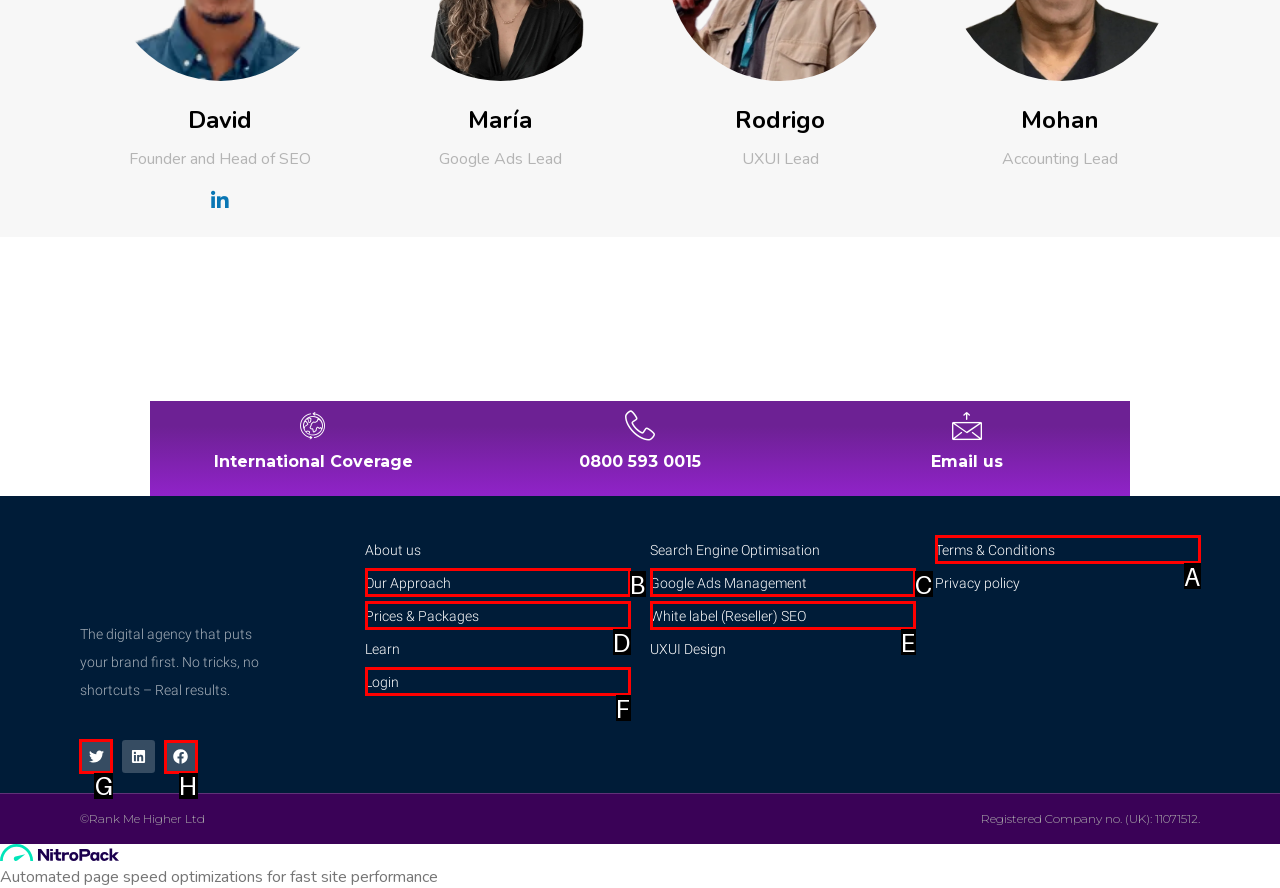Identify which HTML element should be clicked to fulfill this instruction: Click on the 'Twitter' link Reply with the correct option's letter.

G